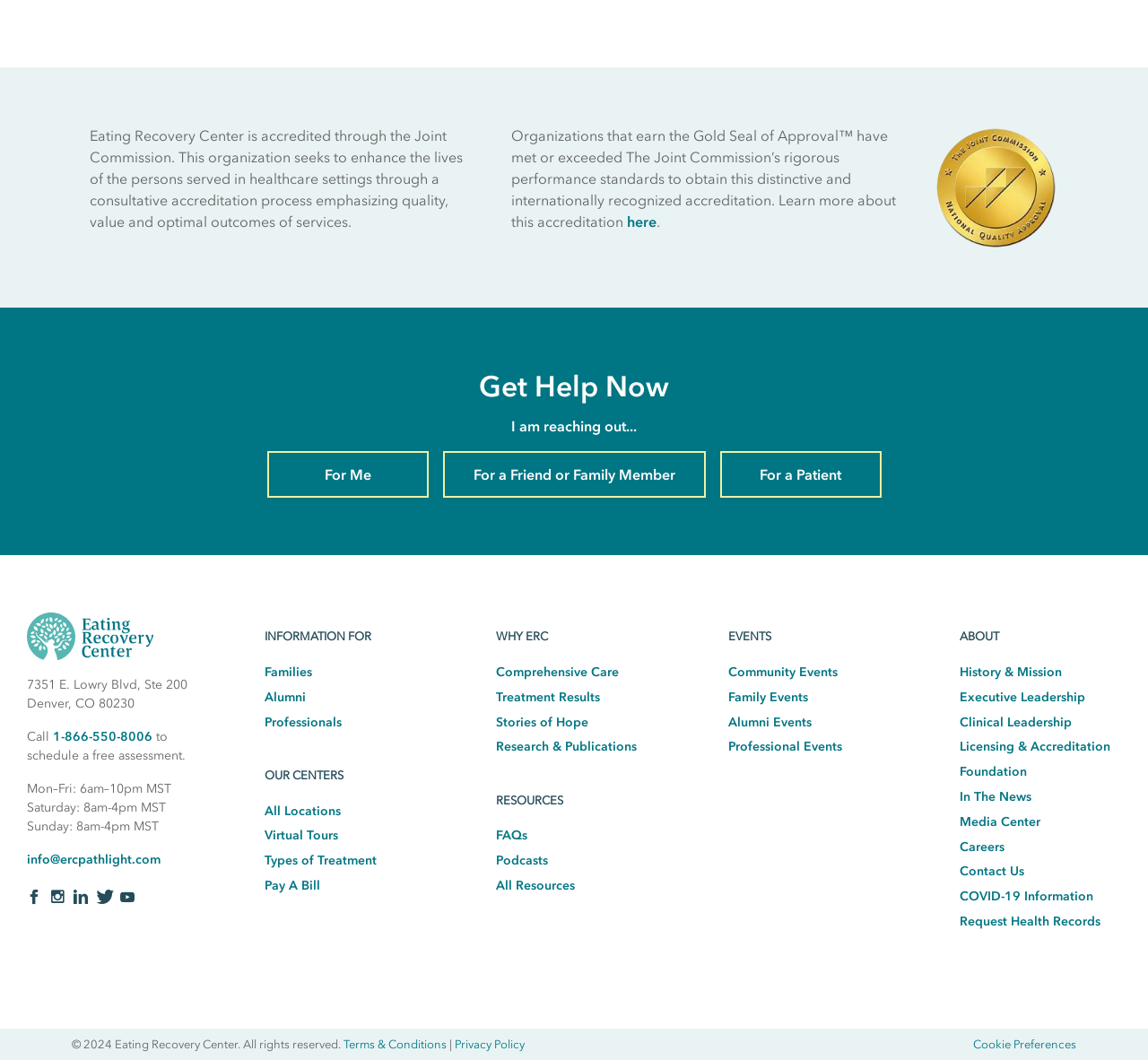Determine the bounding box coordinates of the clickable area required to perform the following instruction: "Click on 'Get Help Now'". The coordinates should be represented as four float numbers between 0 and 1: [left, top, right, bottom].

[0.417, 0.348, 0.583, 0.381]